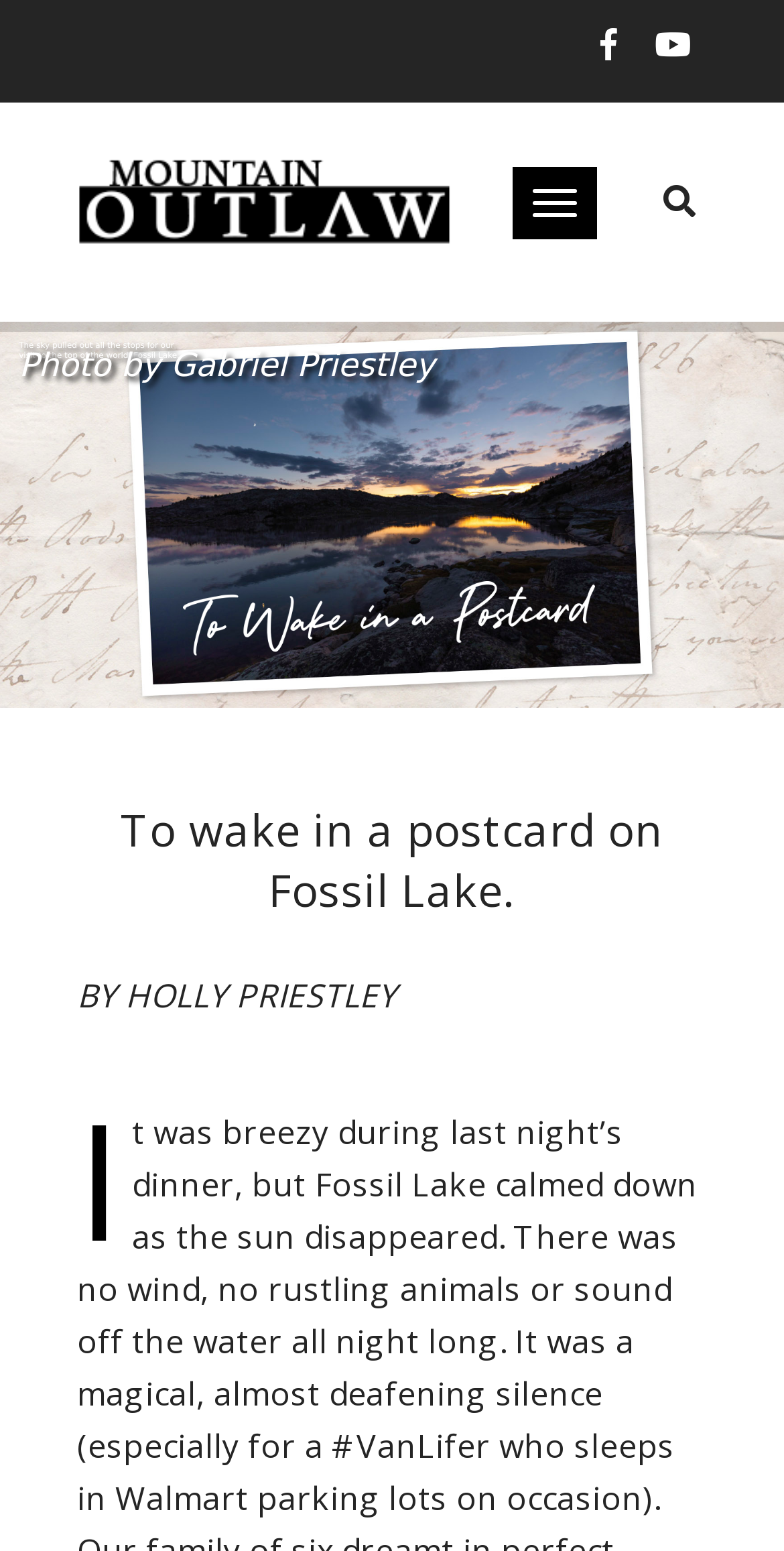Give a concise answer using one word or a phrase to the following question:
What is the name of the photographer?

Gabriel Priestley